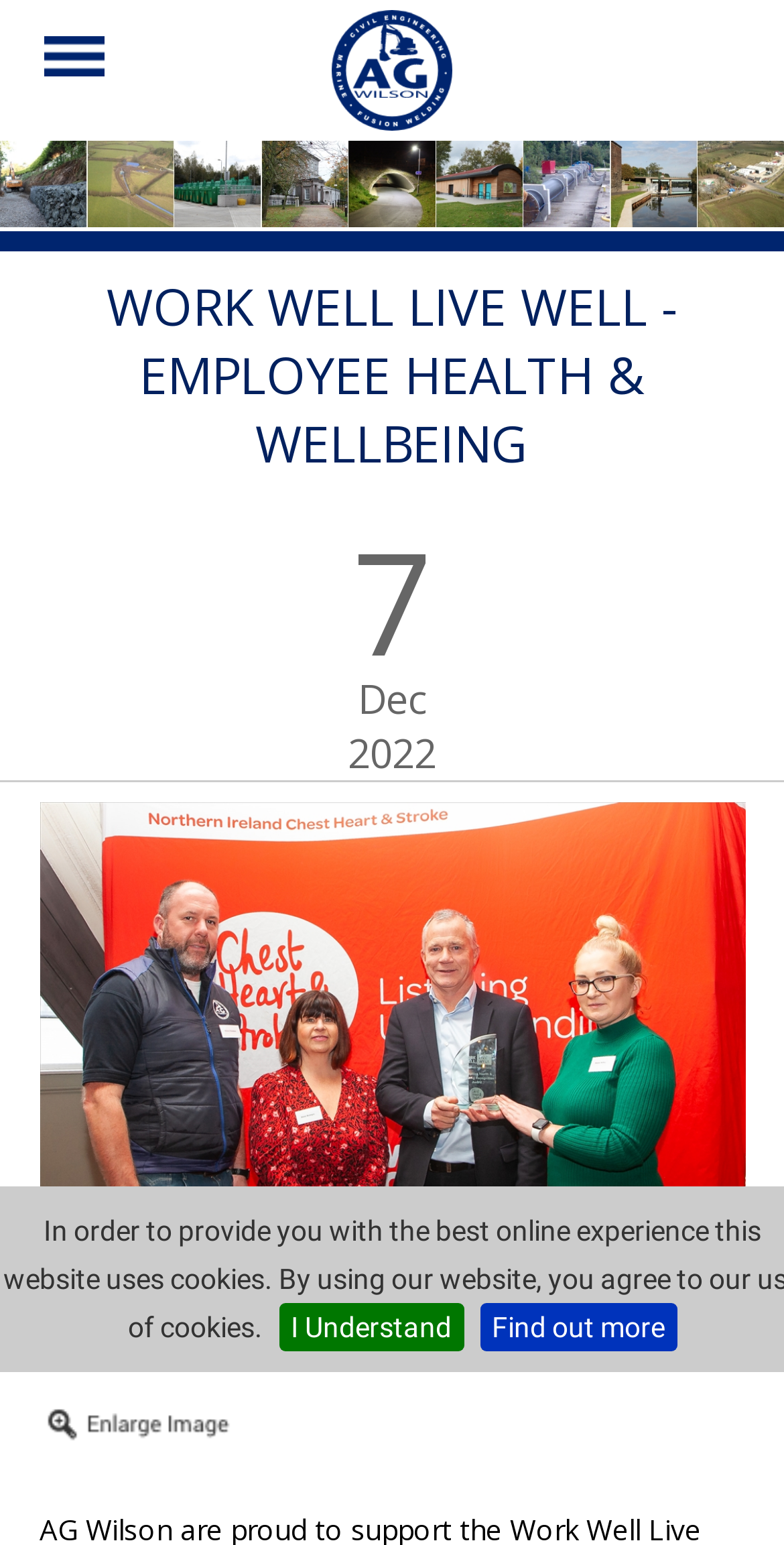Extract the bounding box coordinates for the UI element described by the text: "Find out more". The coordinates should be in the form of [left, top, right, bottom] with values between 0 and 1.

[0.612, 0.843, 0.863, 0.875]